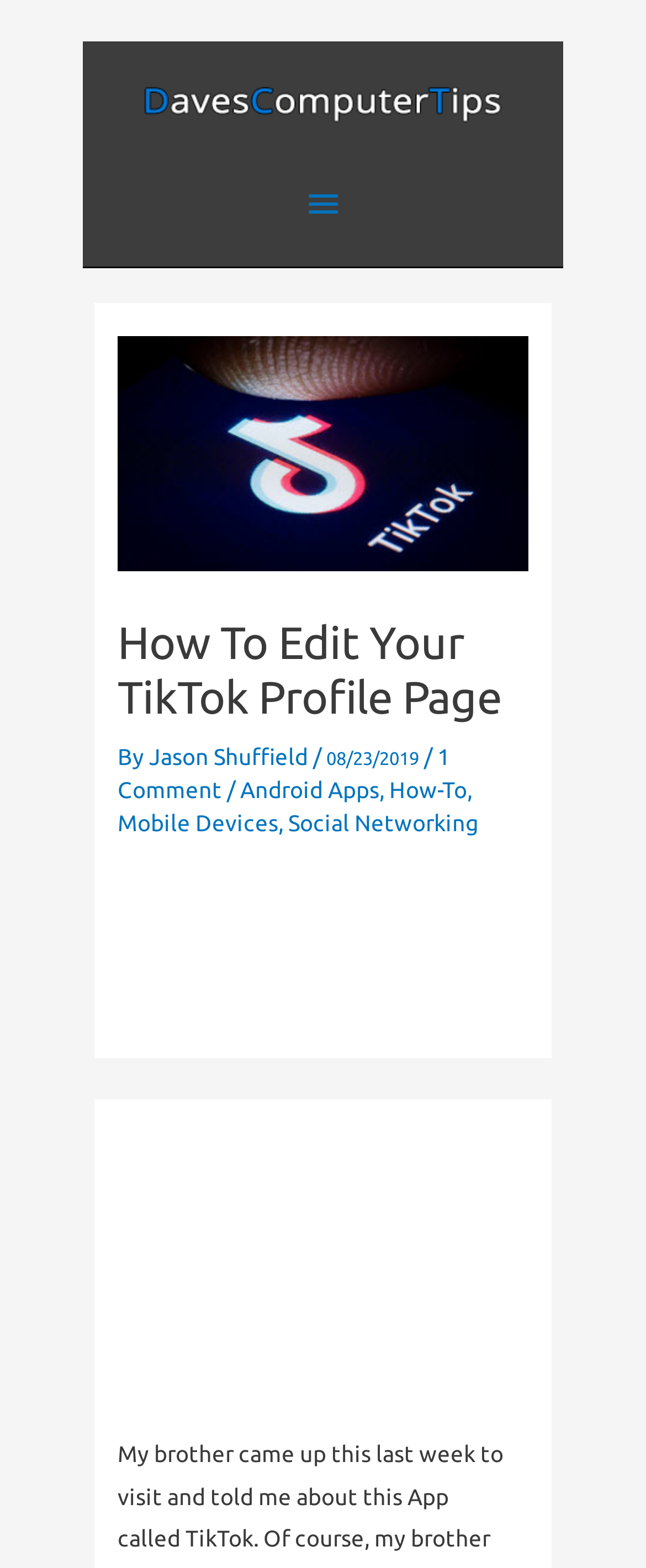Find the bounding box of the UI element described as follows: "alt="Daves Computer Tips"".

[0.215, 0.057, 0.785, 0.074]